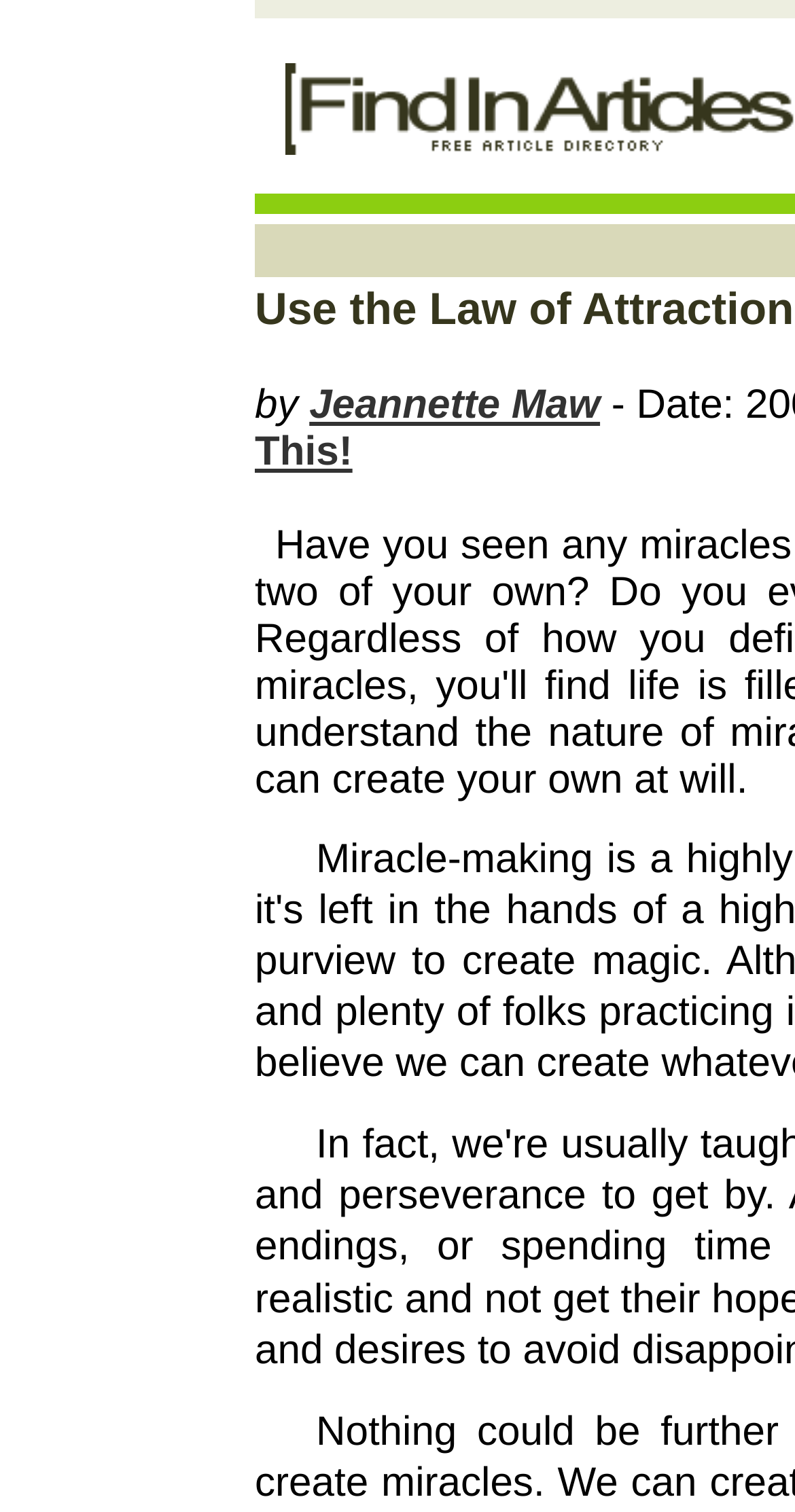Bounding box coordinates are specified in the format (top-left x, top-left y, bottom-right x, bottom-right y). All values are floating point numbers bounded between 0 and 1. Please provide the bounding box coordinate of the region this sentence describes: Jeannette Maw

[0.389, 0.253, 0.755, 0.283]